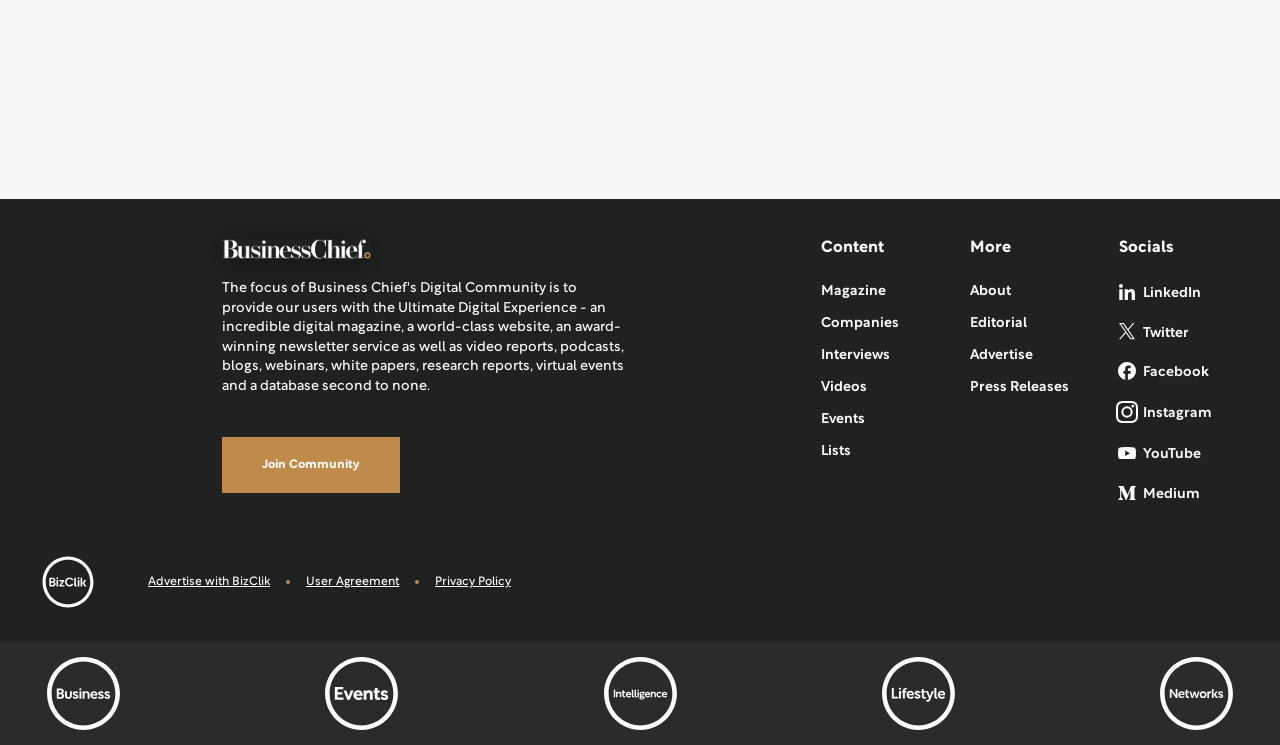Identify the bounding box coordinates of the section to be clicked to complete the task described by the following instruction: "Click the Join Community button". The coordinates should be four float numbers between 0 and 1, formatted as [left, top, right, bottom].

[0.173, 0.586, 0.312, 0.662]